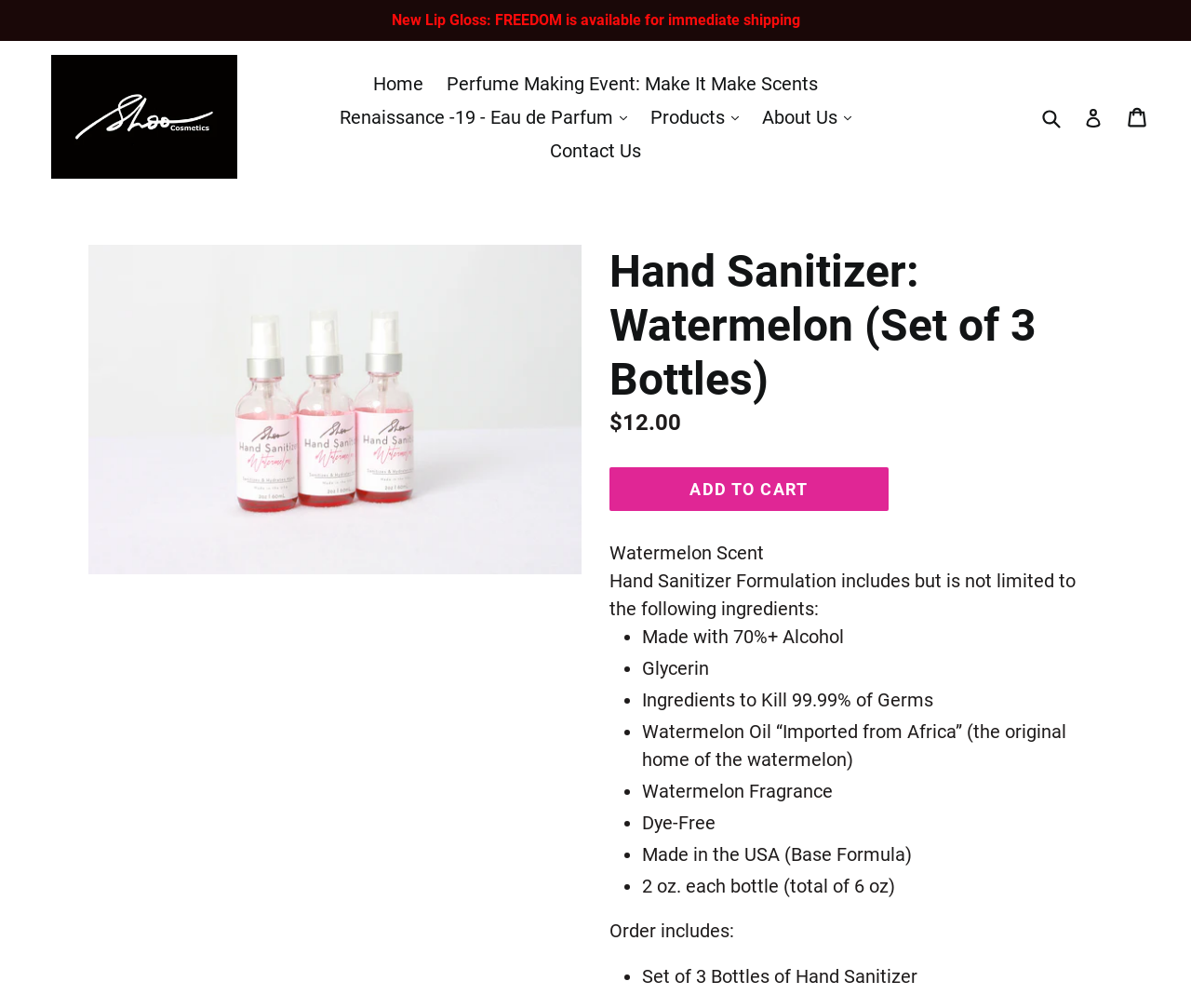Answer the question in a single word or phrase:
What is the main ingredient of the hand sanitizer?

70%+ Alcohol